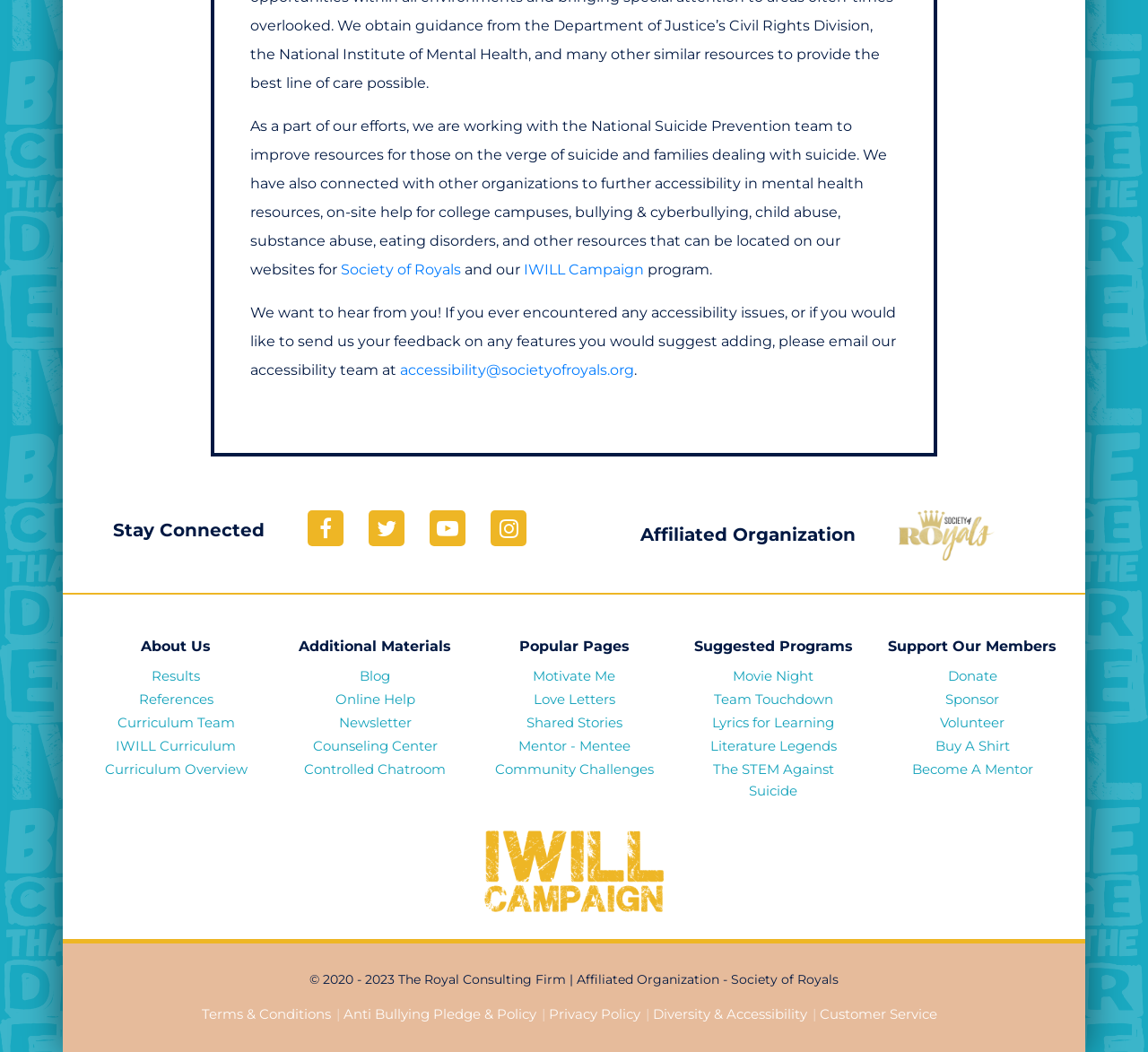Look at the image and answer the question in detail:
What is the organization working with to improve resources for those on the verge of suicide?

Based on the static text element at the top of the webpage, it is mentioned that the organization is working with the National Suicide Prevention team to improve resources for those on the verge of suicide.